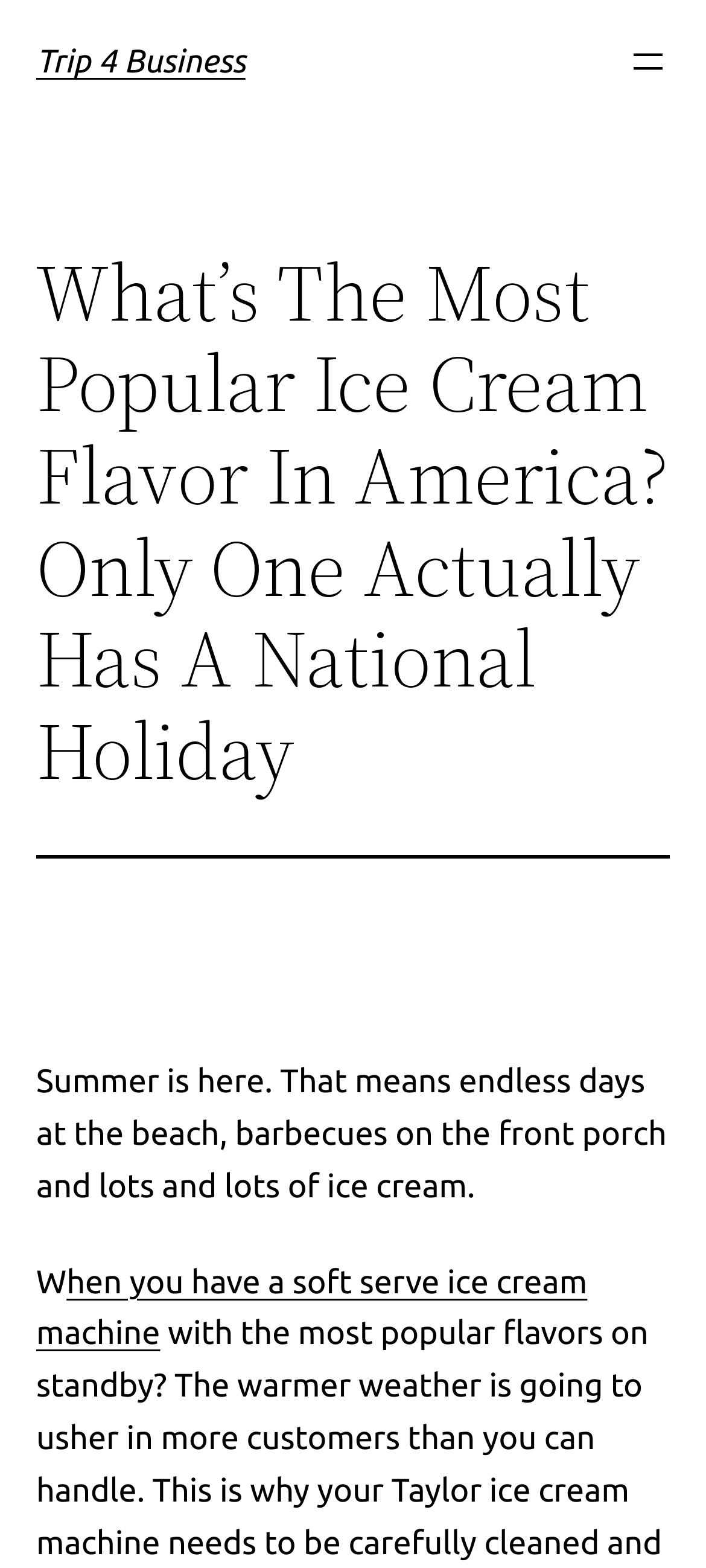What is the context of the article?
Deliver a detailed and extensive answer to the question.

The context of the article can be determined by reading the text 'Summer is here. That means endless days at the beach, barbecues on the front porch and lots and lots of ice cream.' which suggests that the article is written in the context of summer, possibly discussing summer-related activities or traditions.